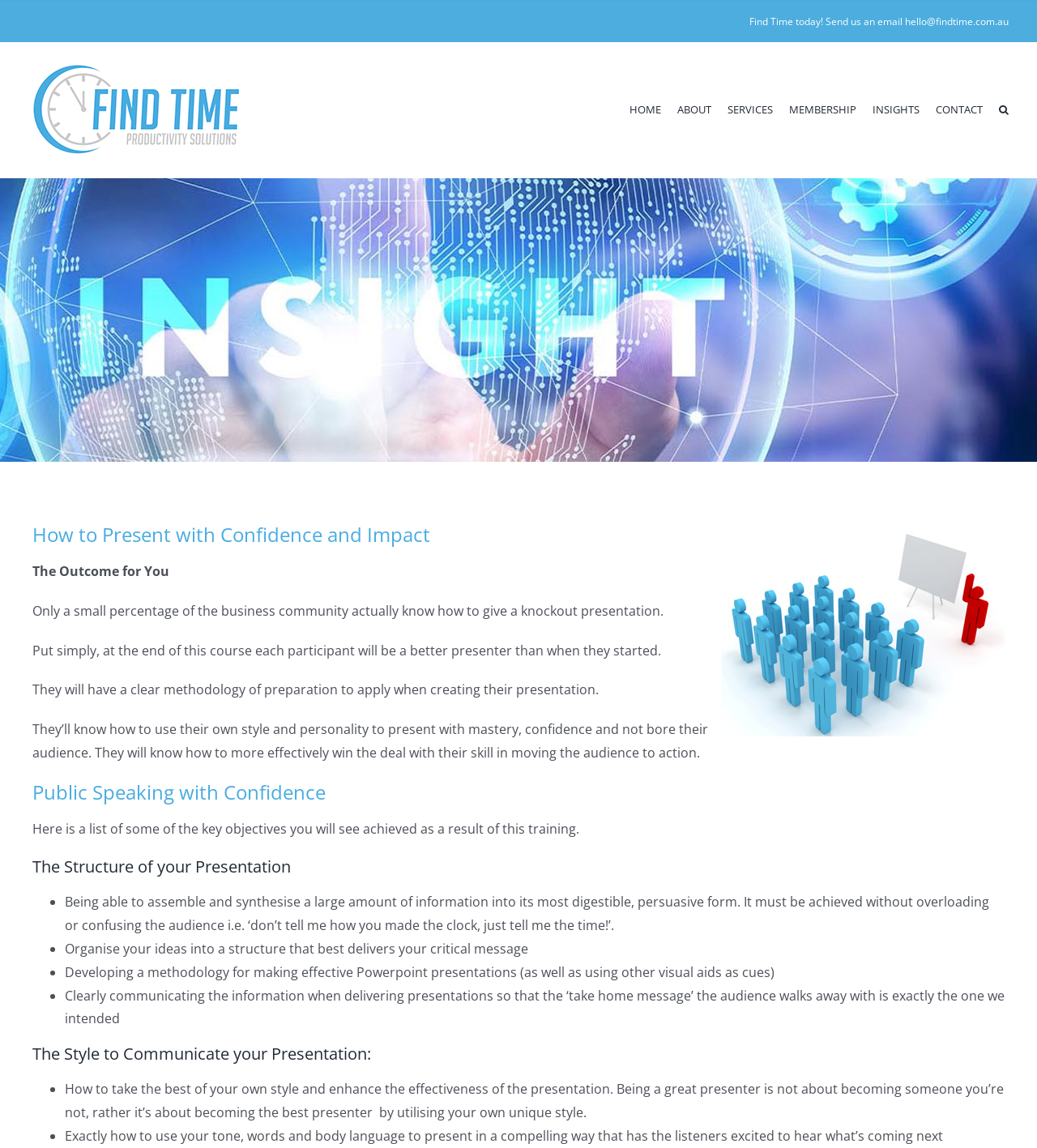Please find the bounding box coordinates of the element that needs to be clicked to perform the following instruction: "Go to the top of the page". The bounding box coordinates should be four float numbers between 0 and 1, represented as [left, top, right, bottom].

[0.904, 0.879, 0.941, 0.903]